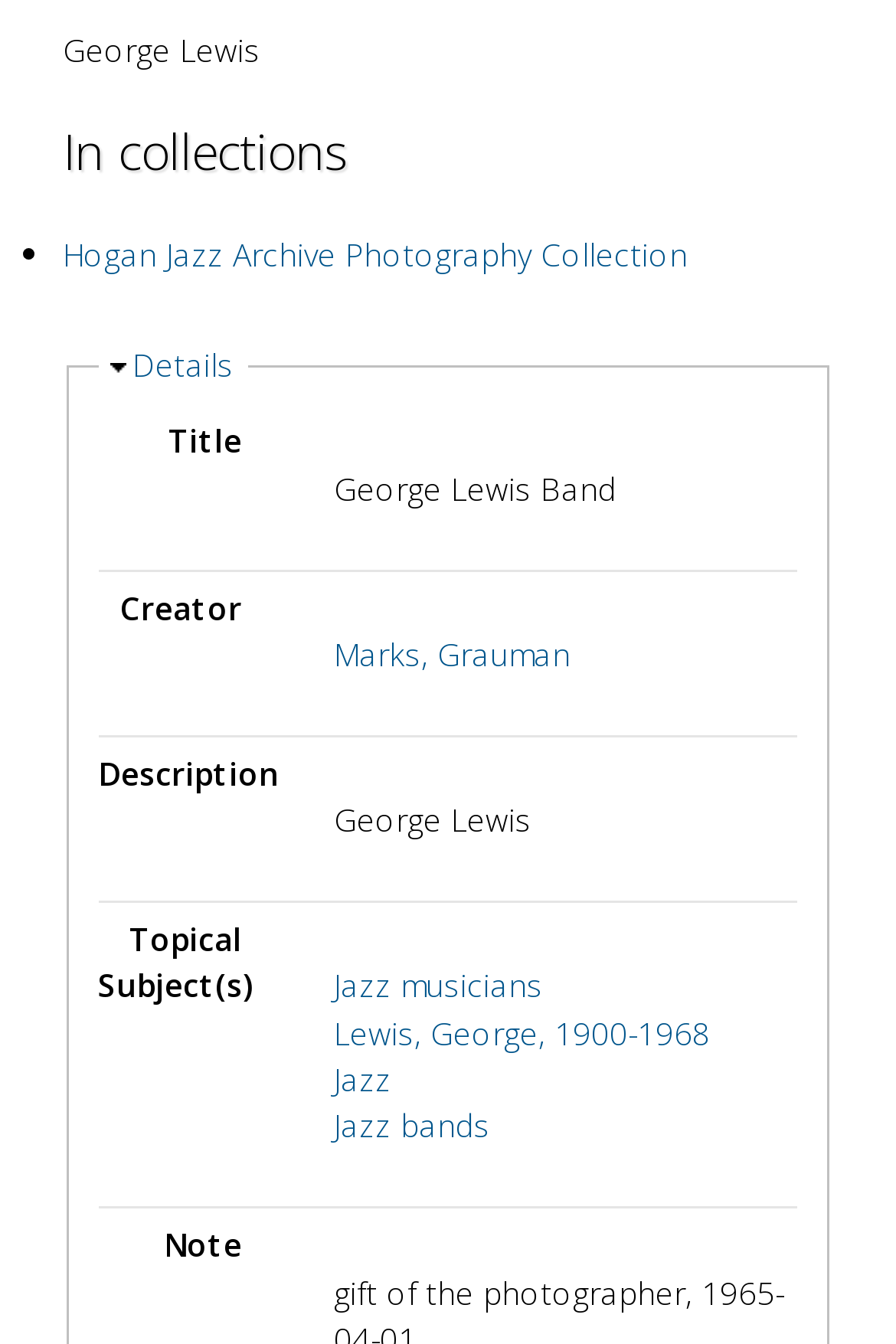What is the name of the person? Look at the image and give a one-word or short phrase answer.

George Lewis